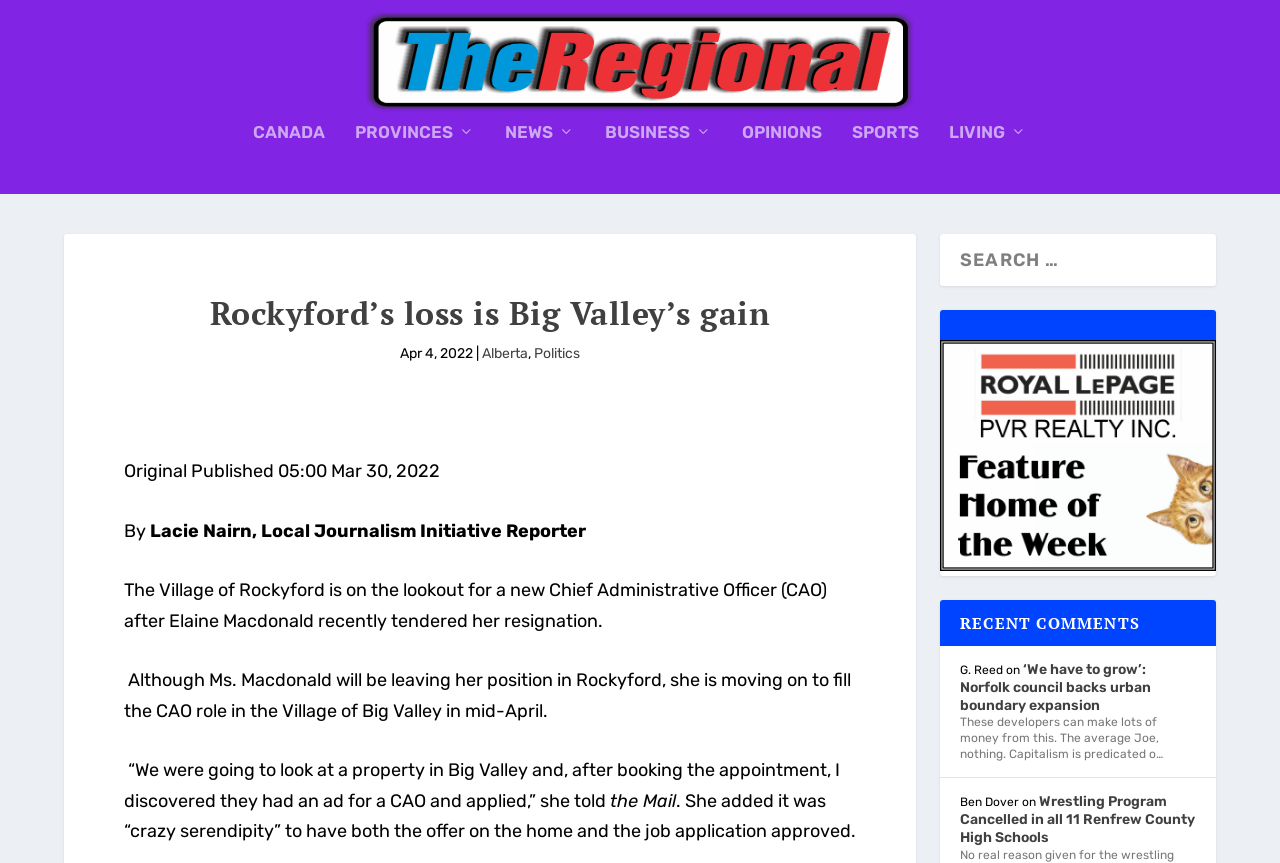Use the information in the screenshot to answer the question comprehensively: What is the position Elaine Macdonald is leaving in Rockyford?

I found the answer by reading the article content, specifically the sentence 'The Village of Rockyford is on the lookout for a new Chief Administrative Officer (CAO) after Elaine Macdonald recently tendered her resignation.'